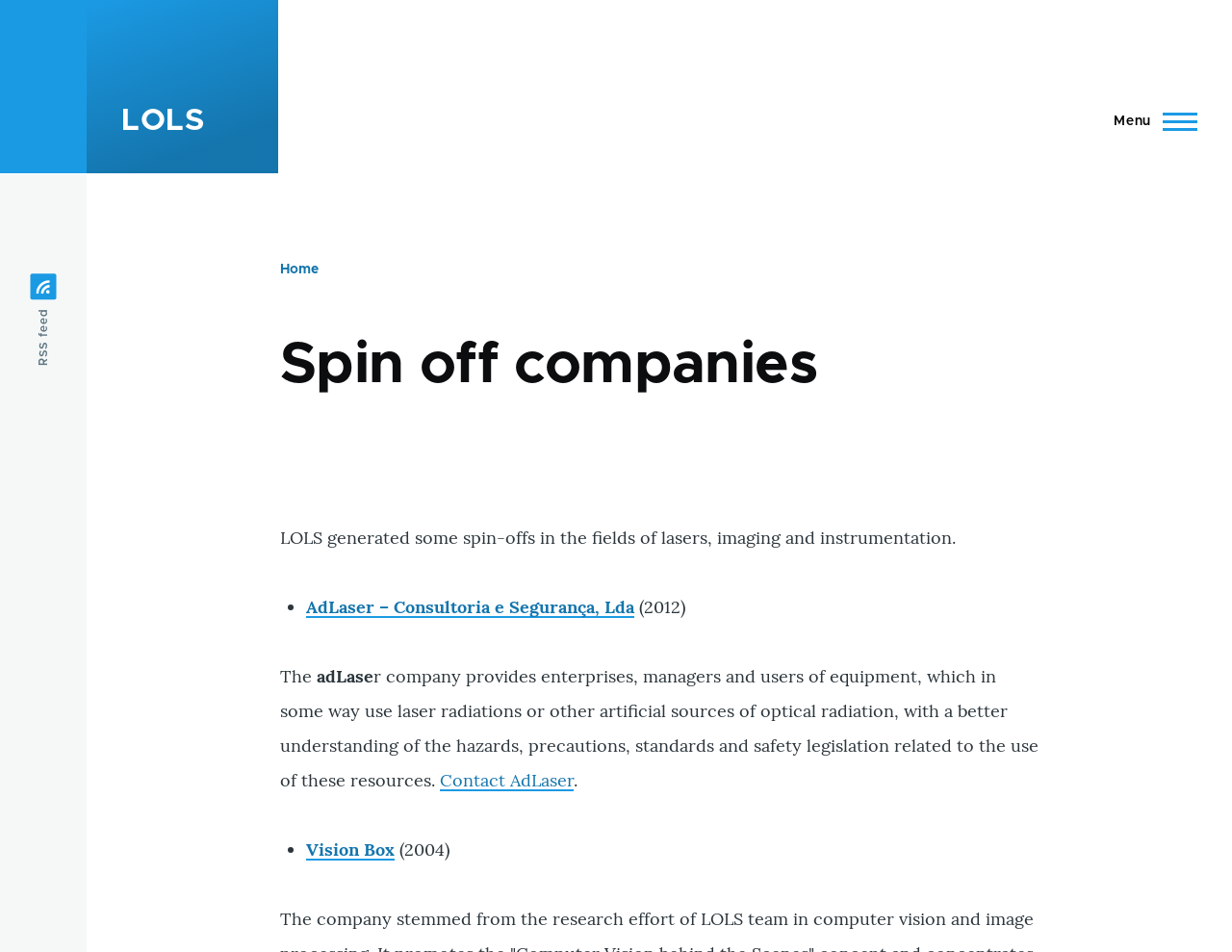Identify the bounding box coordinates of the clickable region to carry out the given instruction: "Skip to main content".

[0.0, 0.0, 1.0, 0.018]